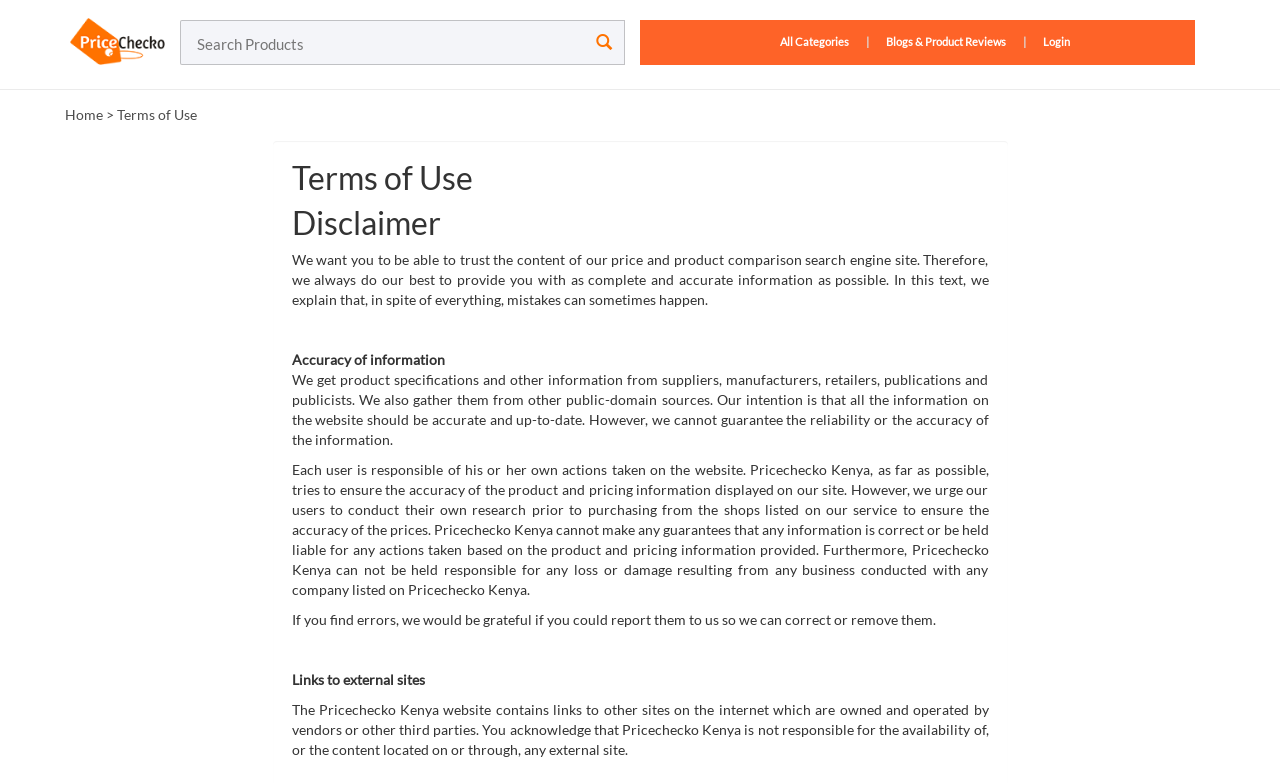Describe the webpage meticulously, covering all significant aspects.

The webpage is titled "Terms of Use" and appears to be a policy page for Pricechecko Kenya, a price and product comparison search engine site. At the top left corner, there is a link to "Pricechecko Kenya" accompanied by an image with the same name. Next to it, there is a search bar labeled "Search Products" with a magnifying glass icon on the right side.

Below the search bar, there are several links to different sections of the website, including "All Categories", "Blogs & Product Reviews", and "Login", separated by vertical lines. On the top right corner, there is a link to "Home" followed by a greater-than symbol.

The main content of the page is divided into sections, starting with a heading "Terms of Use" followed by a disclaimer. The first section explains that the website strives to provide accurate and complete information, but mistakes can sometimes occur. The text is divided into paragraphs, with headings such as "Accuracy of information" and "Links to external sites".

The content explains how the website gathers product specifications and other information from various sources, but cannot guarantee the reliability or accuracy of the information. It also emphasizes that users are responsible for their own actions taken on the website and should conduct their own research prior to making a purchase. Additionally, the website is not responsible for any loss or damage resulting from business conducted with companies listed on the site.

The page also includes a request for users to report any errors they may find, and a section explaining that the website is not responsible for the content of external sites linked from their website. Overall, the page provides important information about the website's policies and limitations.